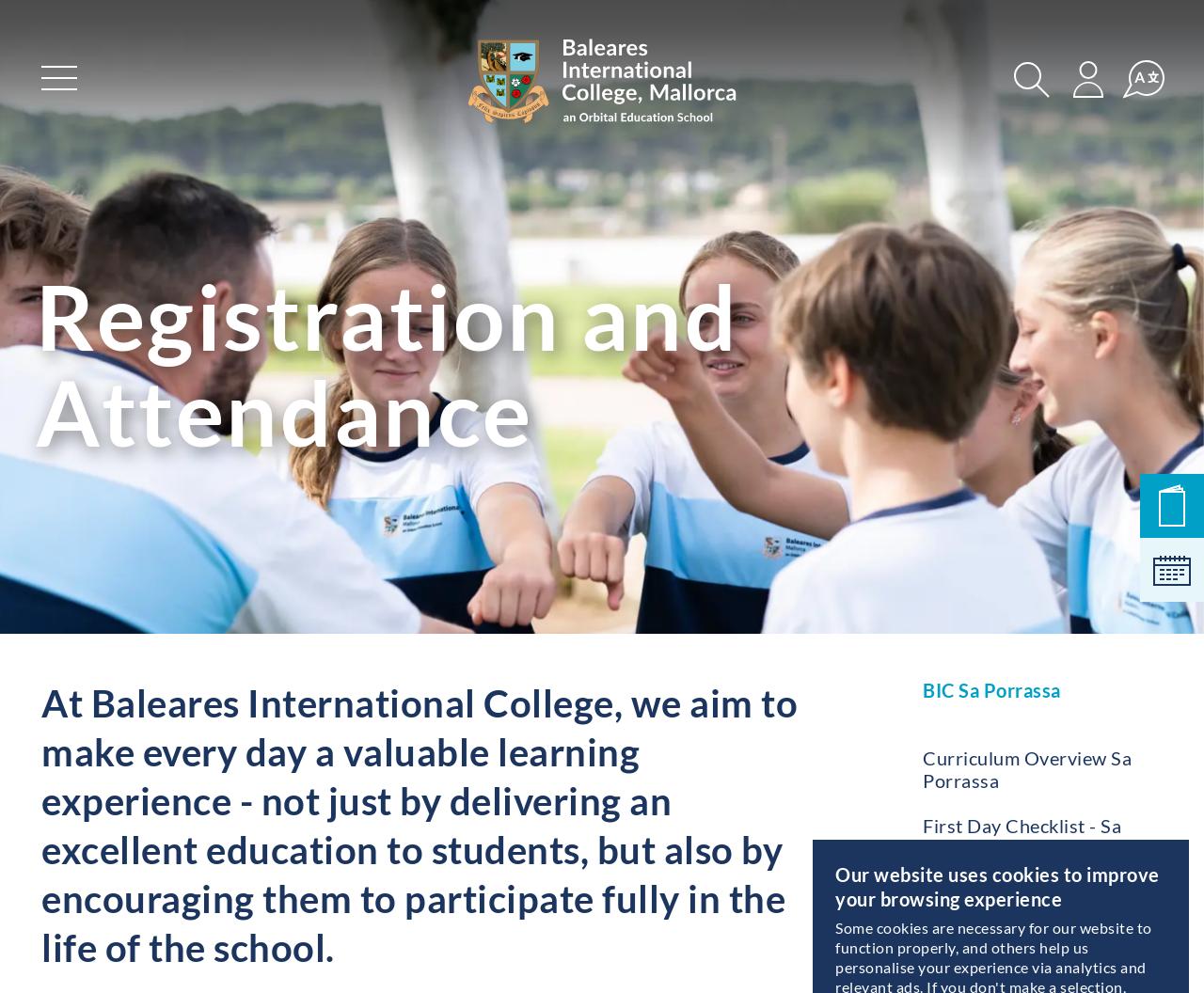Ascertain the bounding box coordinates for the UI element detailed here: "Switch language". The coordinates should be provided as [left, top, right, bottom] with each value being a float between 0 and 1.

[0.932, 0.056, 0.97, 0.101]